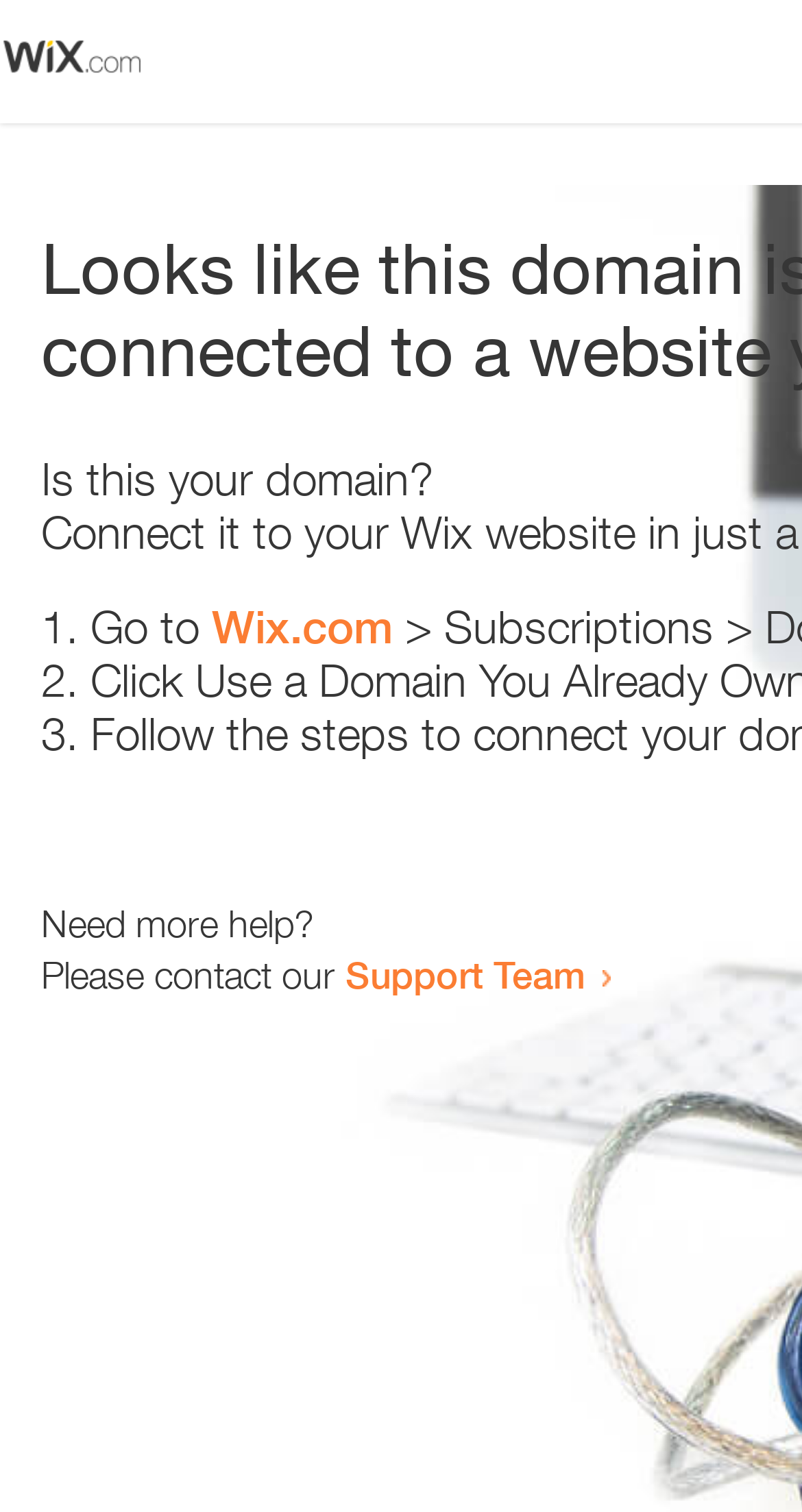How many steps are provided to resolve the issue?
Please use the visual content to give a single word or phrase answer.

3